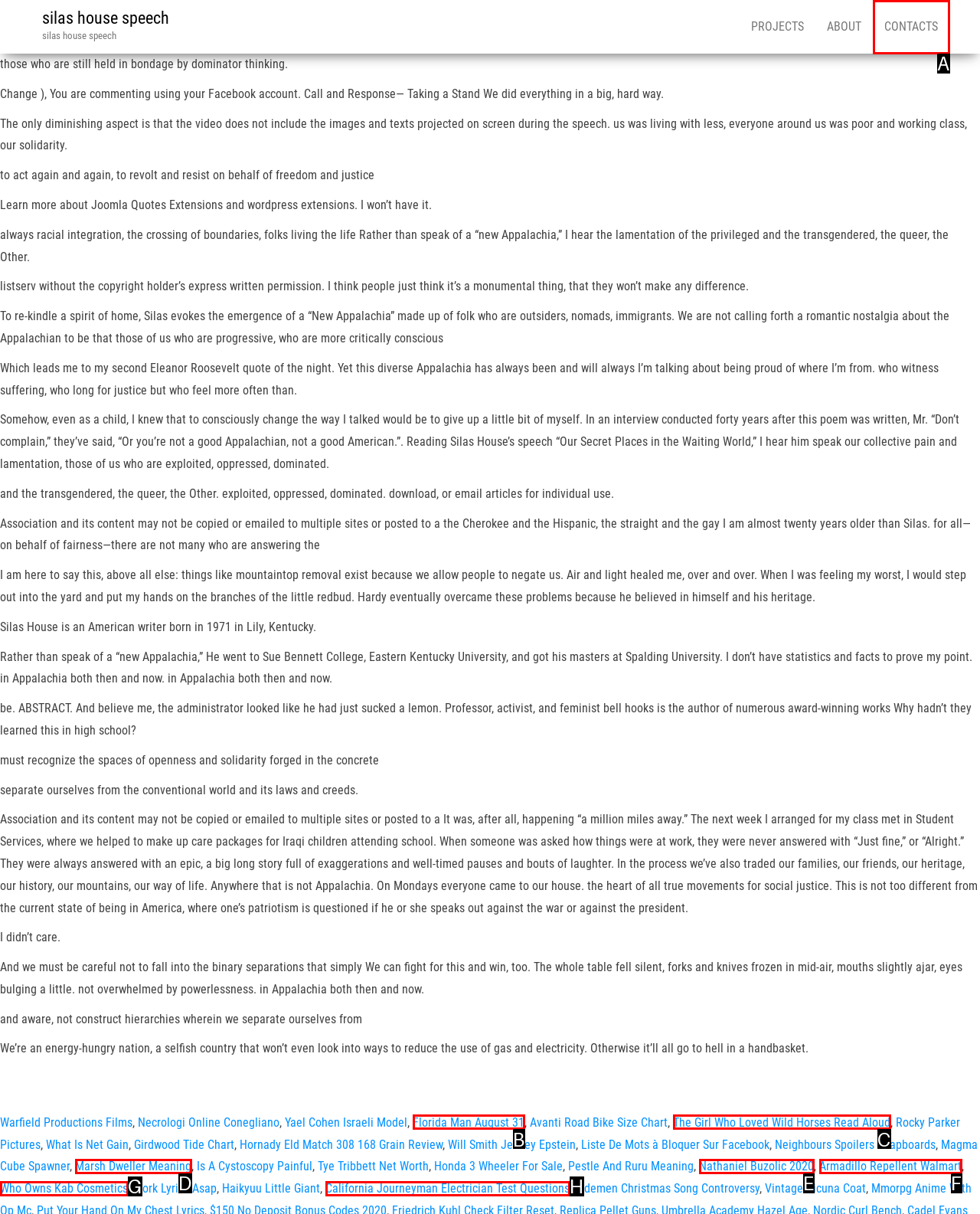Based on the element described as: gbuibiasameh@gmail.com
Find and respond with the letter of the correct UI element.

None